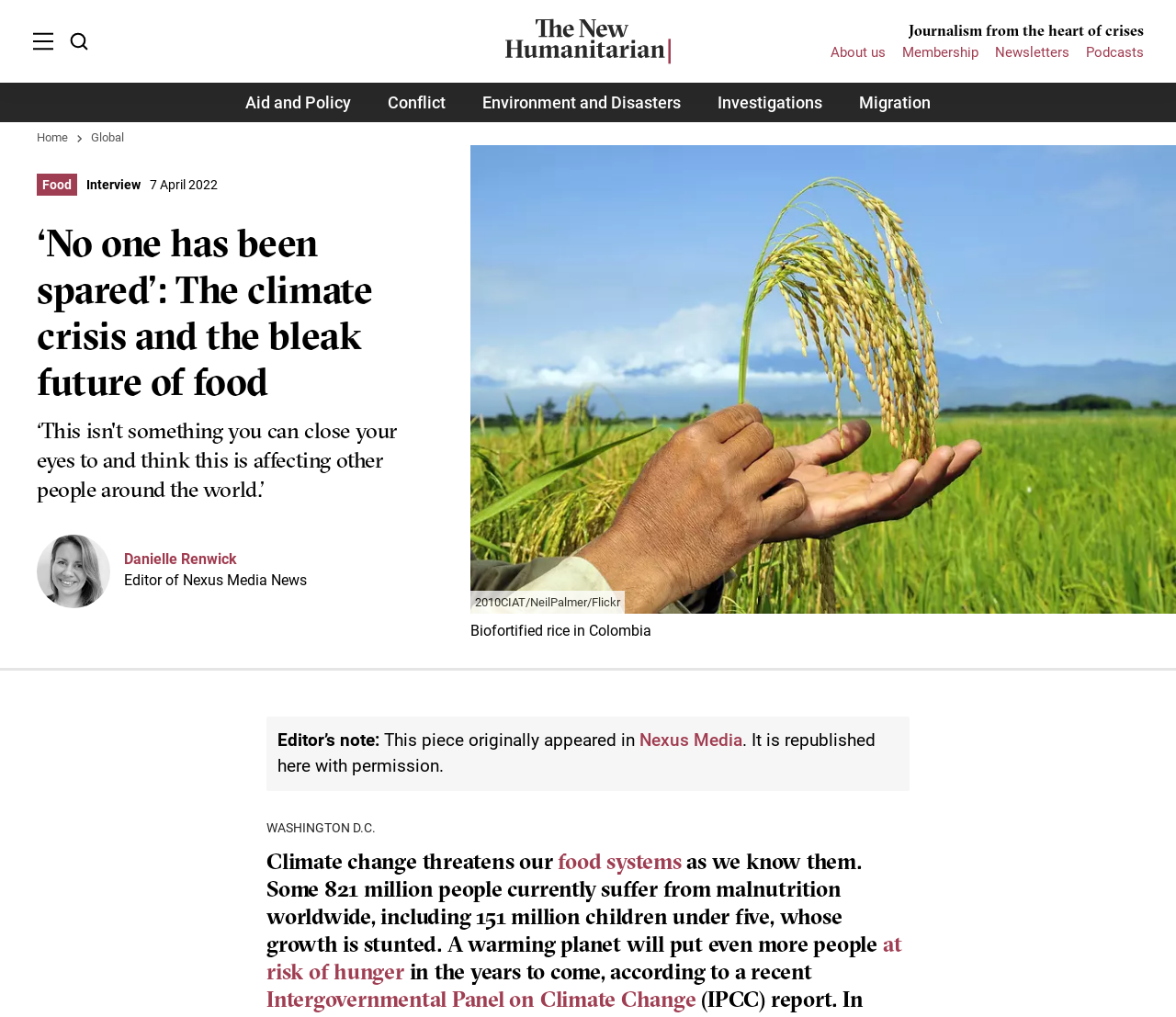Could you specify the bounding box coordinates for the clickable section to complete the following instruction: "Learn more about 'food systems'"?

[0.474, 0.833, 0.579, 0.86]